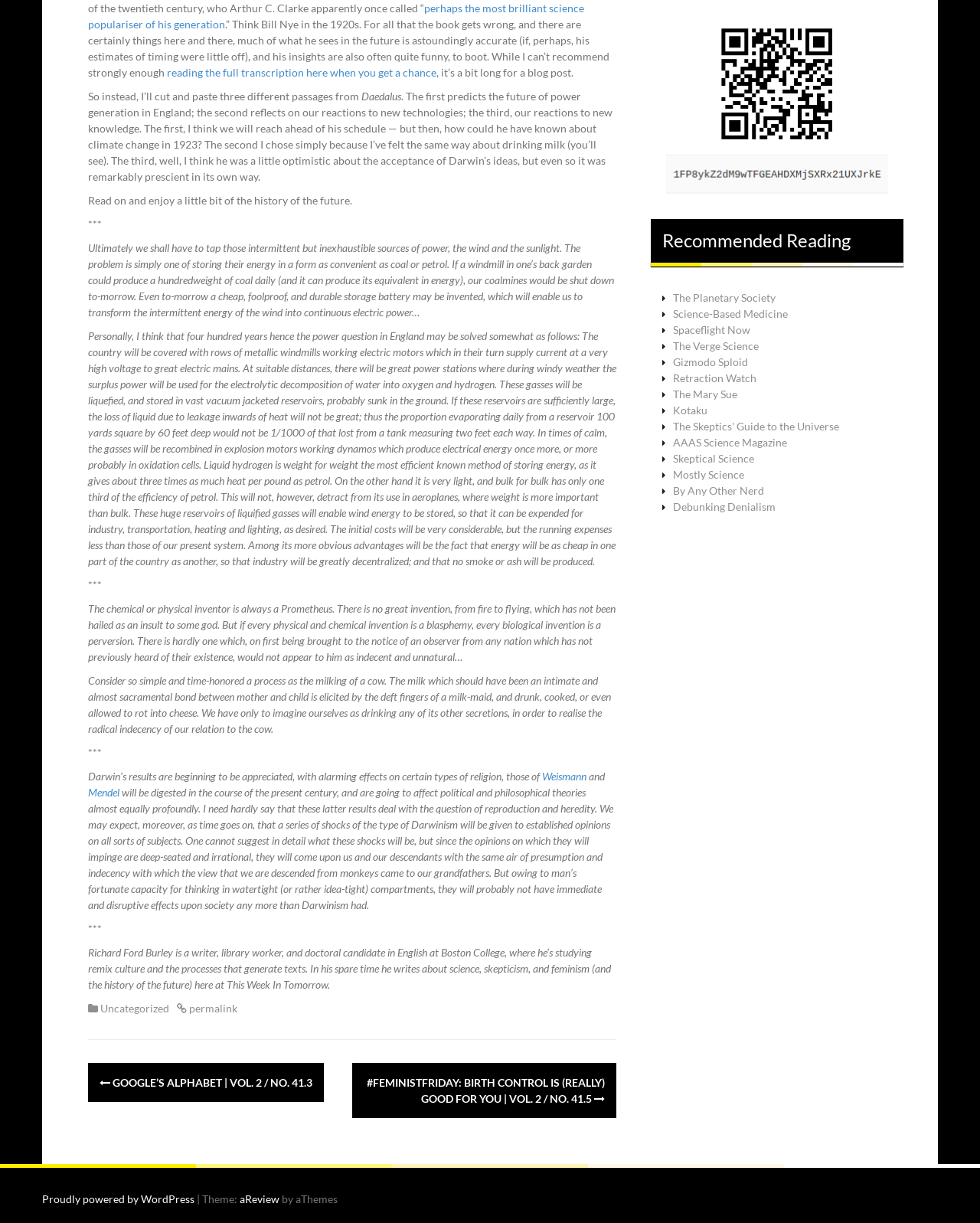Please provide a brief answer to the question using only one word or phrase: 
What is the purpose of the windmills in the first passage?

to generate electric power